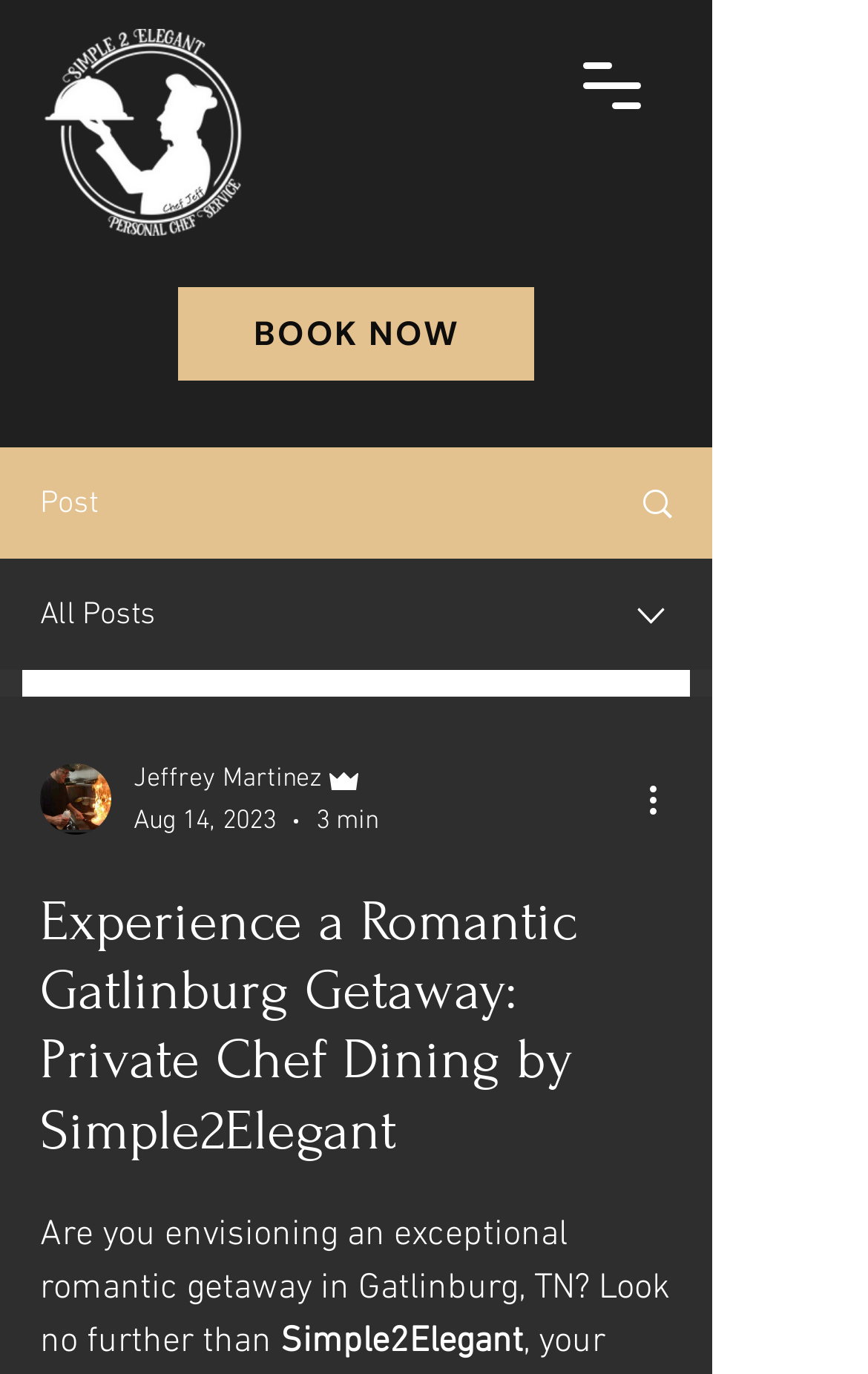Could you indicate the bounding box coordinates of the region to click in order to complete this instruction: "Read more about the post".

[0.046, 0.882, 0.782, 0.993]